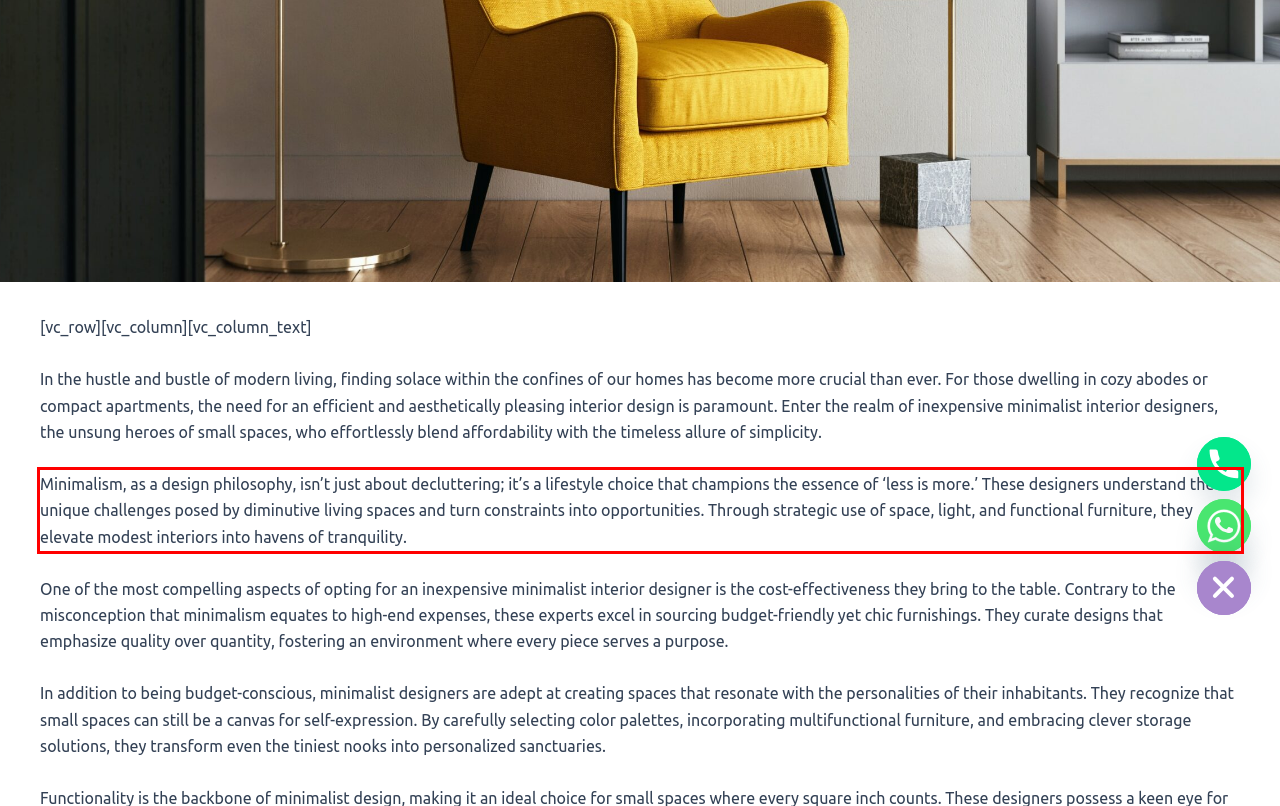Inspect the webpage screenshot that has a red bounding box and use OCR technology to read and display the text inside the red bounding box.

Minimalism, as a design philosophy, isn’t just about decluttering; it’s a lifestyle choice that champions the essence of ‘less is more.’ These designers understand the unique challenges posed by diminutive living spaces and turn constraints into opportunities. Through strategic use of space, light, and functional furniture, they elevate modest interiors into havens of tranquility.